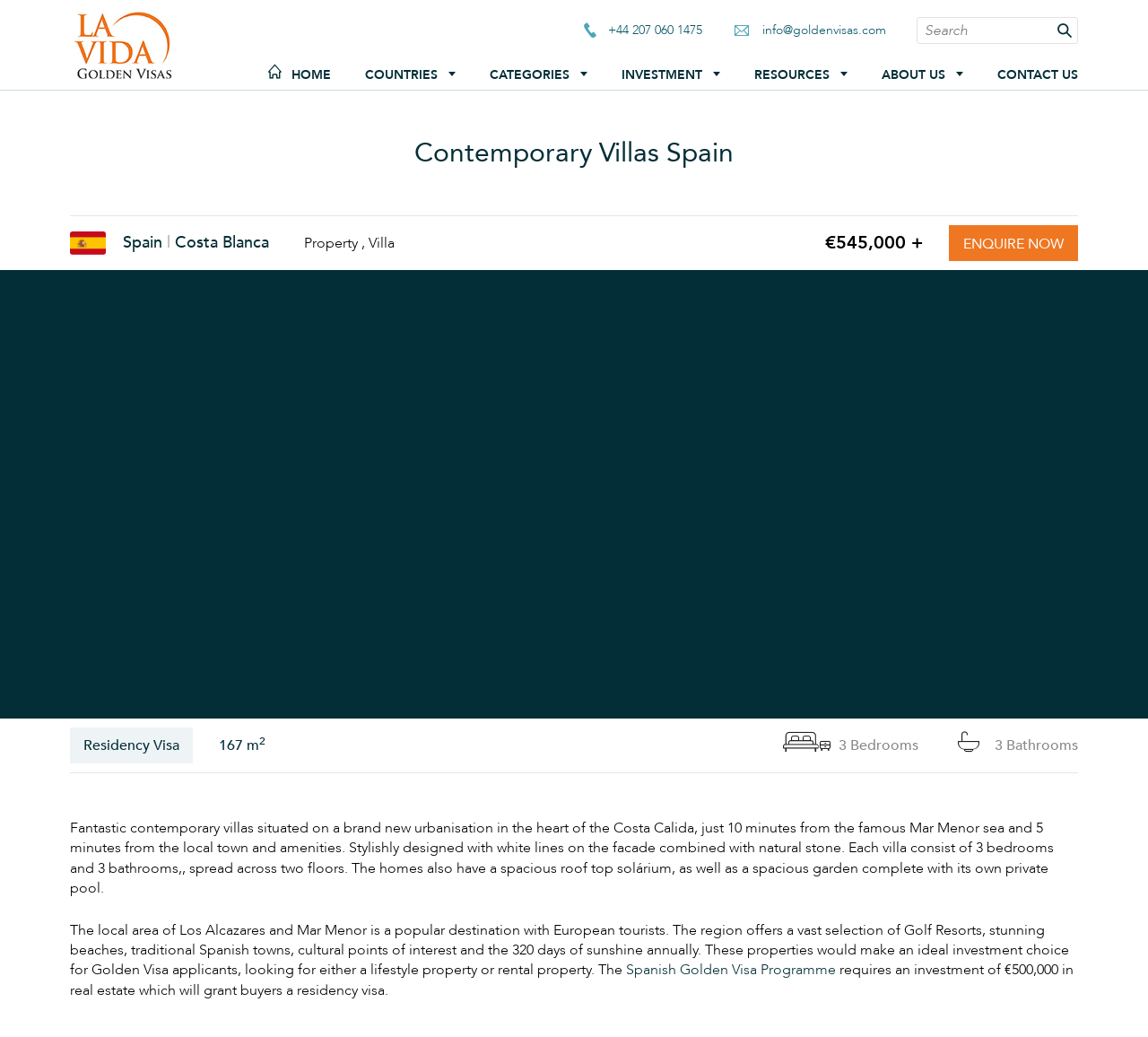Identify the bounding box coordinates of the clickable section necessary to follow the following instruction: "Contact us via email". The coordinates should be presented as four float numbers from 0 to 1, i.e., [left, top, right, bottom].

[0.638, 0.021, 0.772, 0.038]